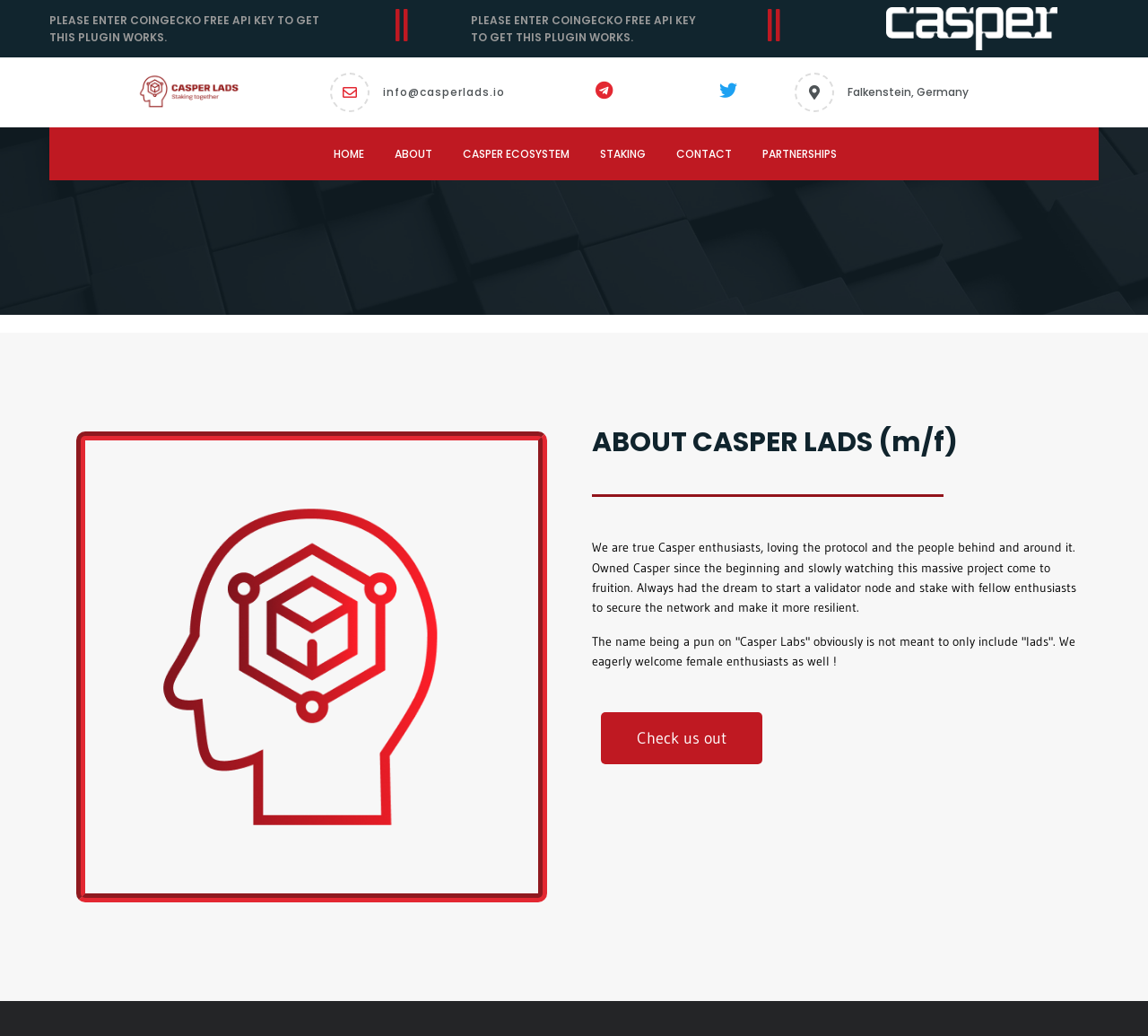How many navigation links are on the webpage?
Provide a detailed answer to the question using information from the image.

I counted the number of link elements with text content, excluding the logo link, and found 6 navigation links: 'HOME', 'ABOUT', 'CASPER ECOSYSTEM', 'STAKING', 'CONTACT', and 'PARTNERSHIPS'.